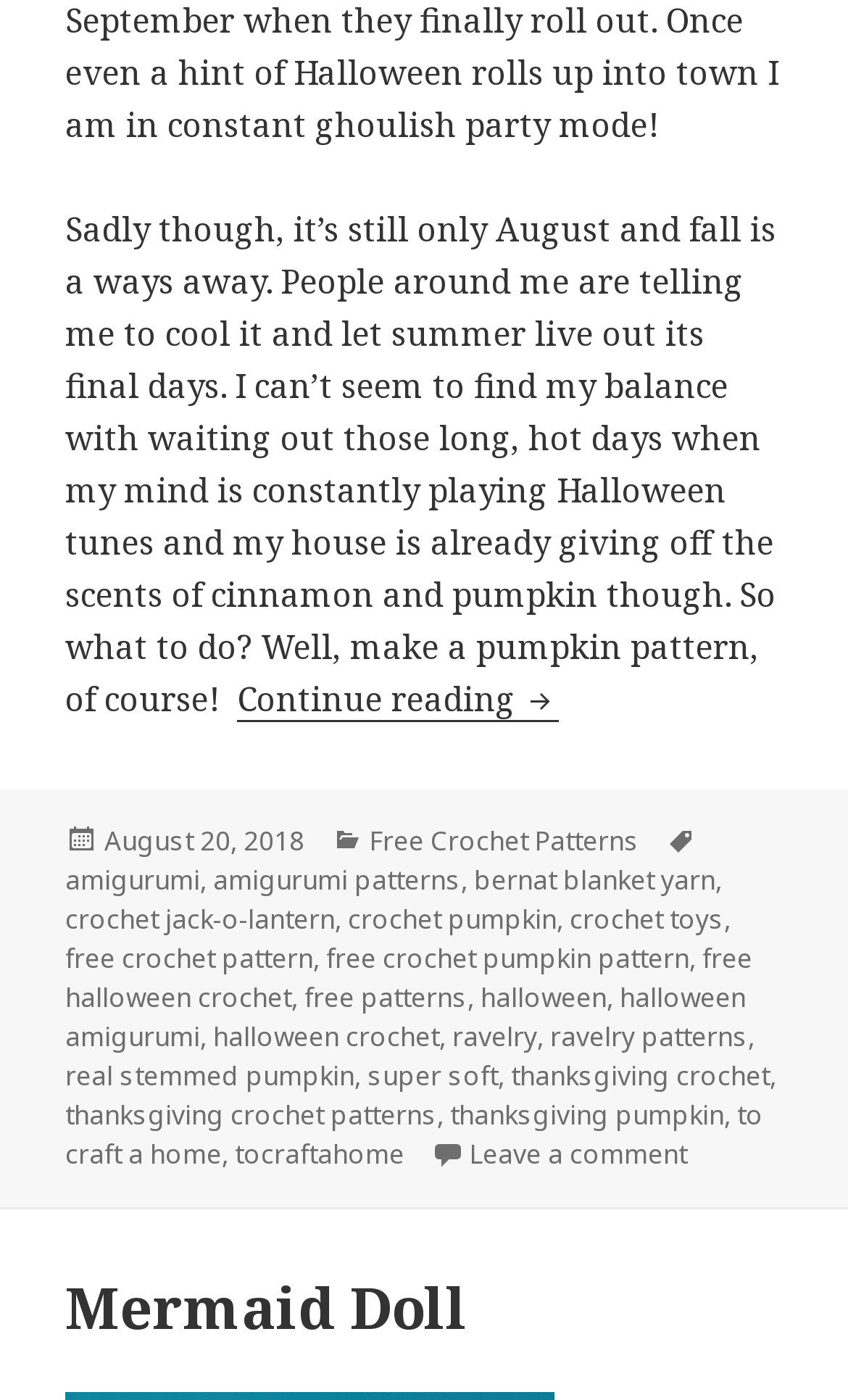Provide the bounding box for the UI element matching this description: "halloween amigurumi".

[0.077, 0.699, 0.879, 0.755]